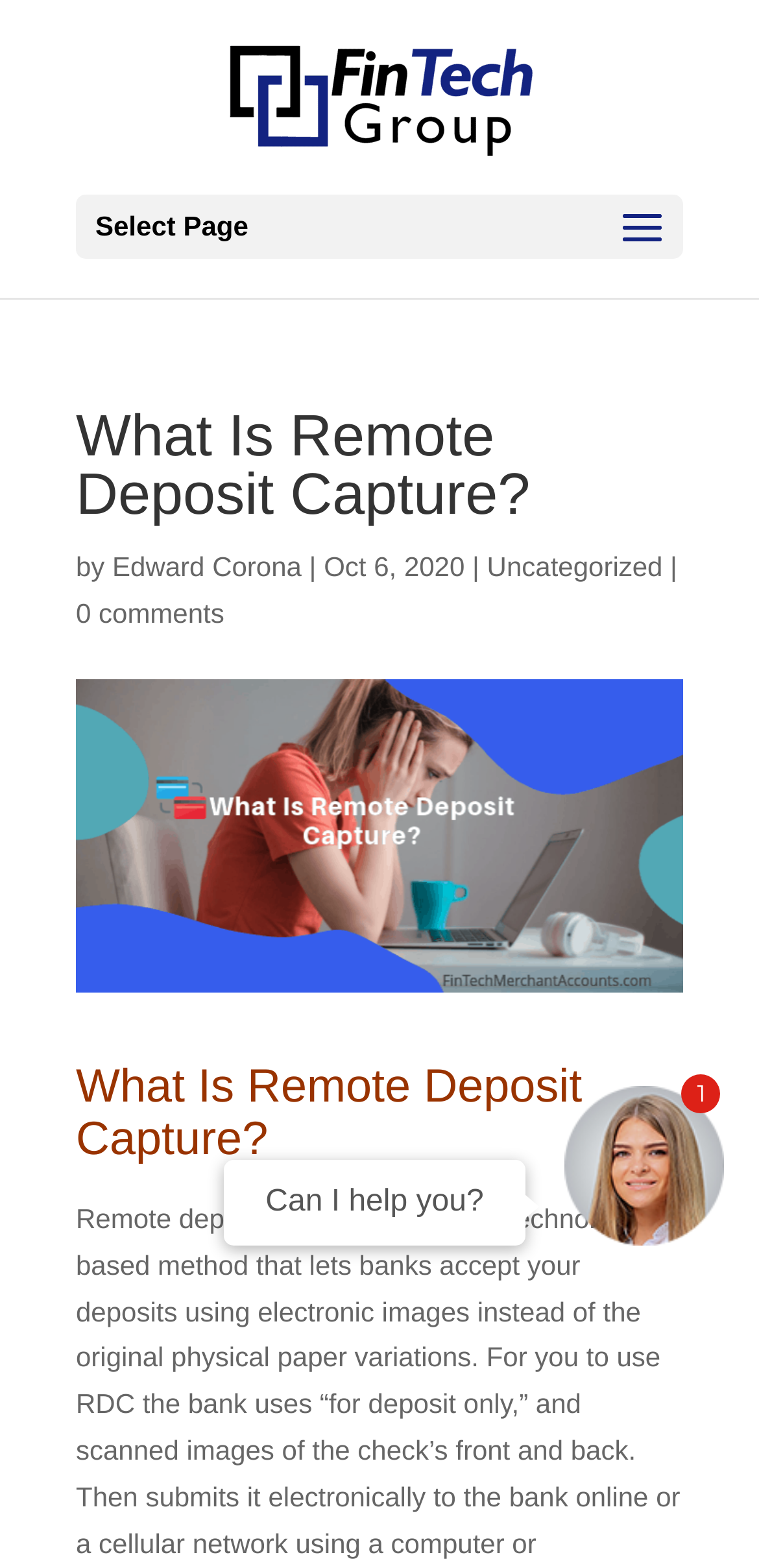Please examine the image and answer the question with a detailed explanation:
What is the date of the article?

I found the date of the article by looking at the text next to the author's name, which is a common convention for indicating the publication date of an article.